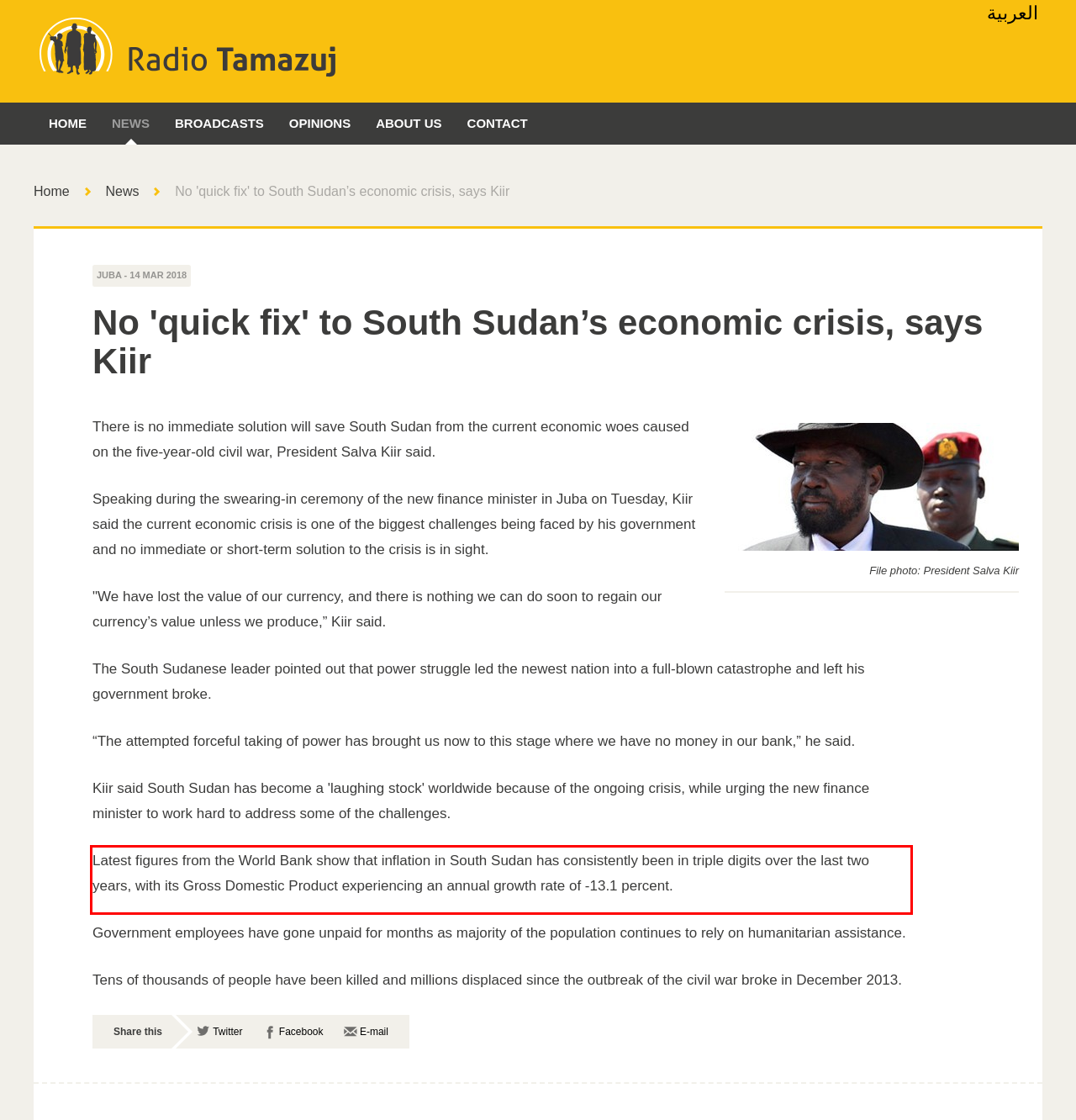Please examine the screenshot of the webpage and read the text present within the red rectangle bounding box.

Latest figures from the World Bank show that inflation in South Sudan has consistently been in triple digits over the last two years, with its Gross Domestic Product experiencing an annual growth rate of -13.1 percent.